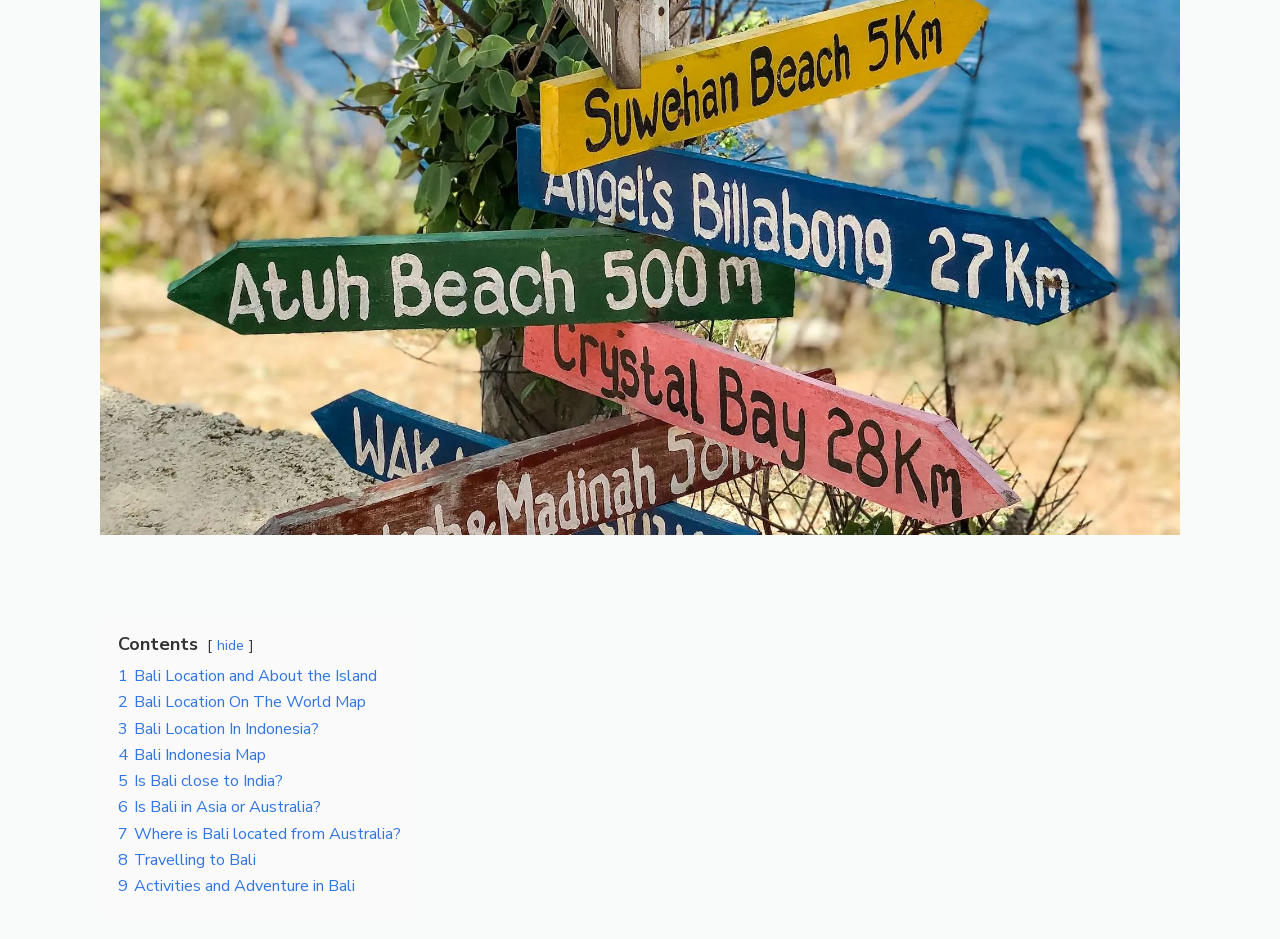Please specify the bounding box coordinates of the area that should be clicked to accomplish the following instruction: "Visit 'Ancillary Products'". The coordinates should consist of four float numbers between 0 and 1, i.e., [left, top, right, bottom].

None